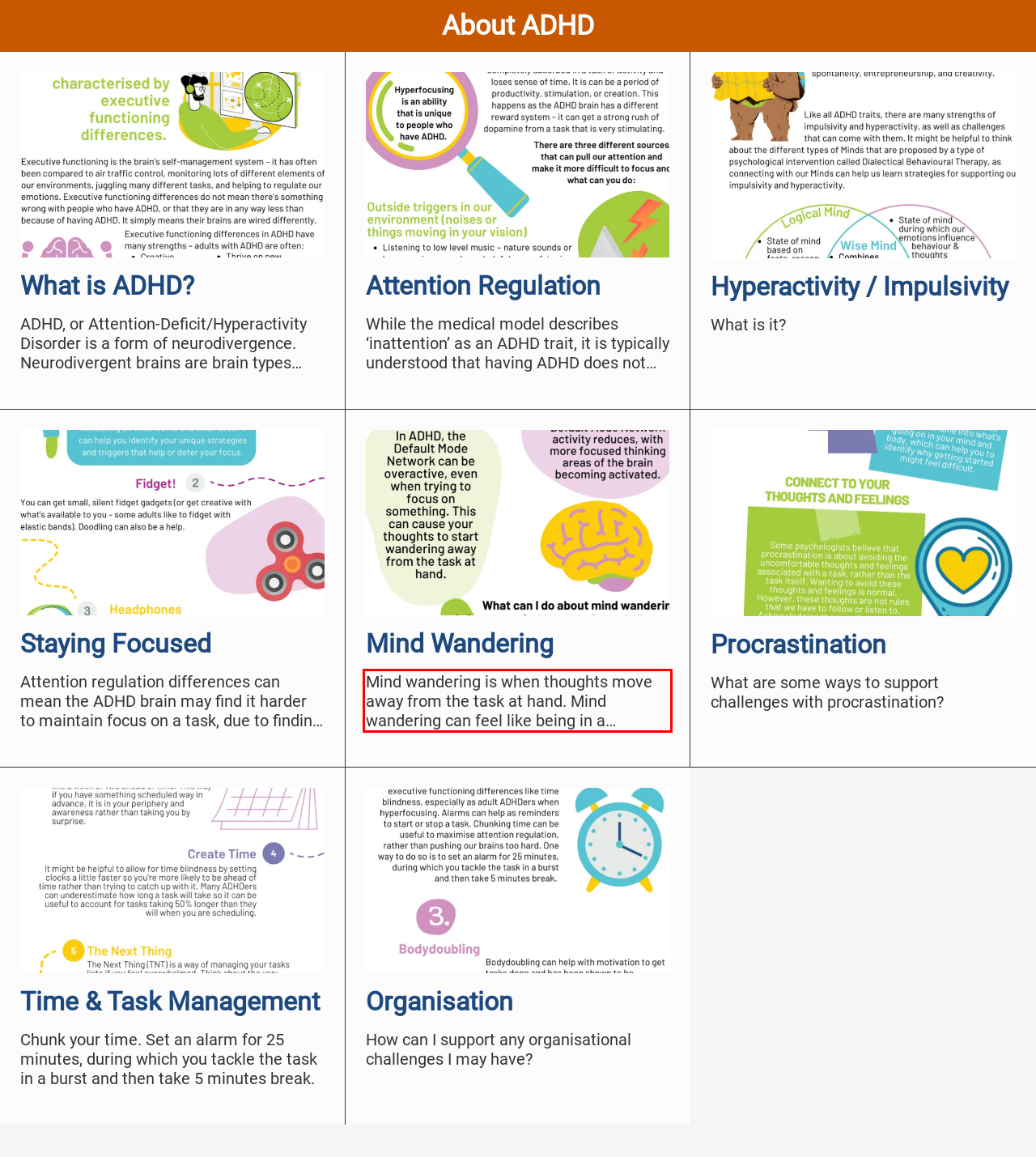You are provided with a screenshot of a webpage that includes a red bounding box. Extract and generate the text content found within the red bounding box.

Mind wandering is when thoughts move away from the task at hand. Mind wandering can feel like being in a constant daydream, a whirlwind of thoughts or that thoughts jump up like popcorn.